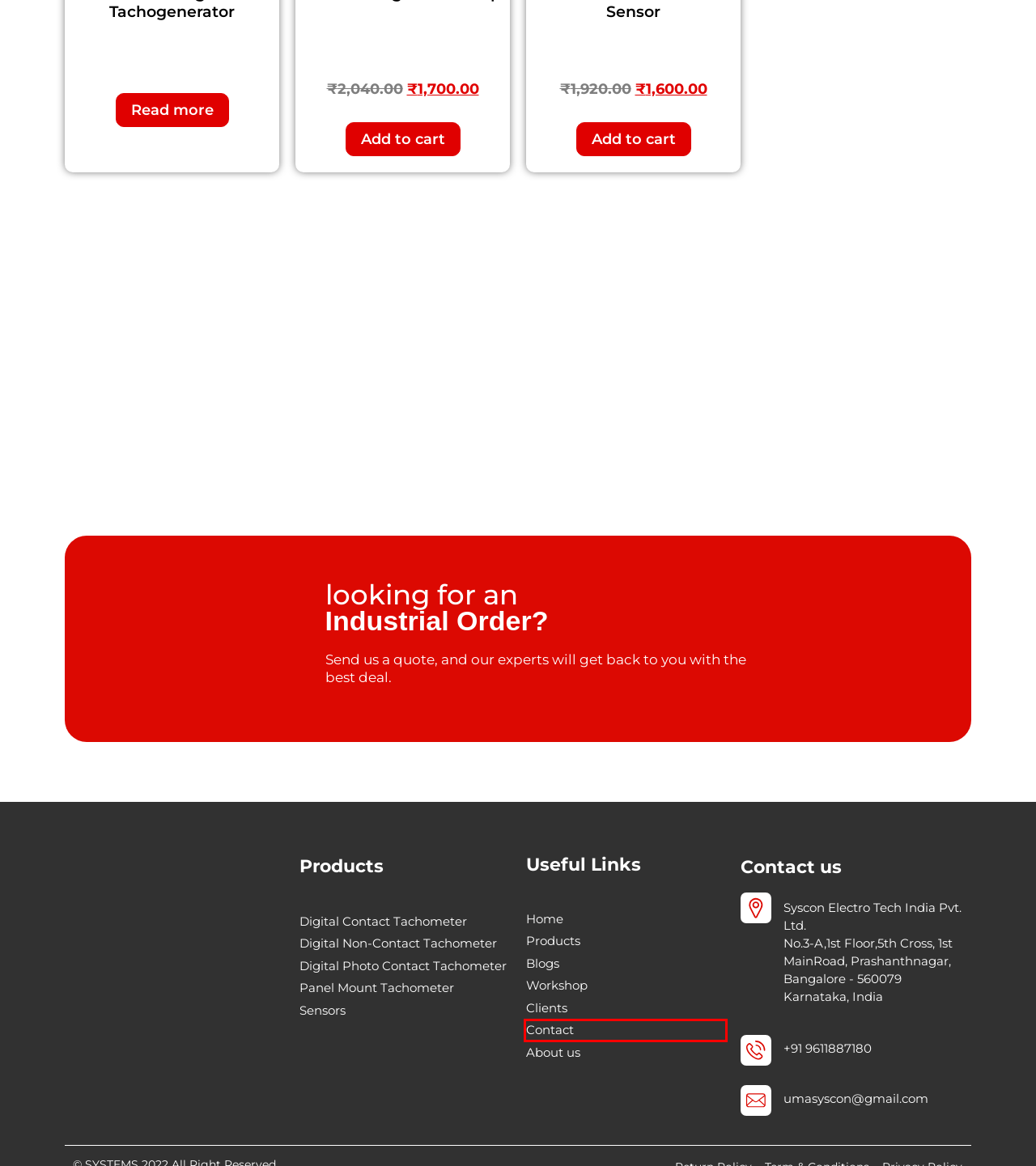Examine the screenshot of the webpage, which has a red bounding box around a UI element. Select the webpage description that best fits the new webpage after the element inside the red bounding box is clicked. Here are the choices:
A. Buy HTM 590 Contact Type Digital Tachometer Online | Systems Tech
B. Buy Digital Panel Mount Tachometer Online in India | Systems Tech
C. Buy Digital Tachometer Online at Best Price in India | Systems Tech
D. Contact us for the tachometers and Sensors | Systems Tech
E. Workshop - Systems Tech
F. Blogs - Systems Tech
G. Meet Our Clients - Systems Tech
H. Buy TM 801 Digital Tachogenerator at Best Price in India

D